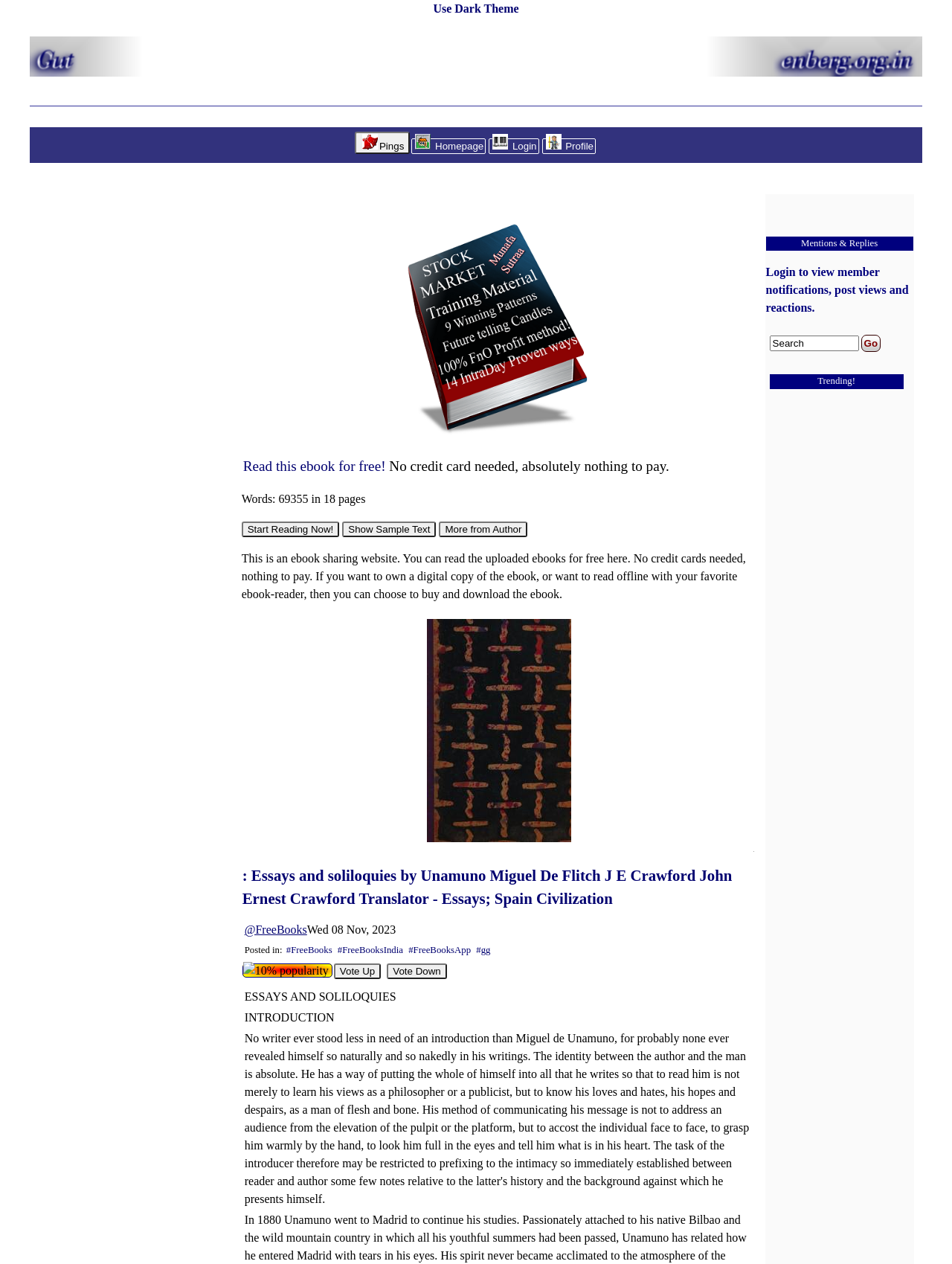Please identify the bounding box coordinates of the element on the webpage that should be clicked to follow this instruction: "View member notifications". The bounding box coordinates should be given as four float numbers between 0 and 1, formatted as [left, top, right, bottom].

[0.804, 0.21, 0.954, 0.249]